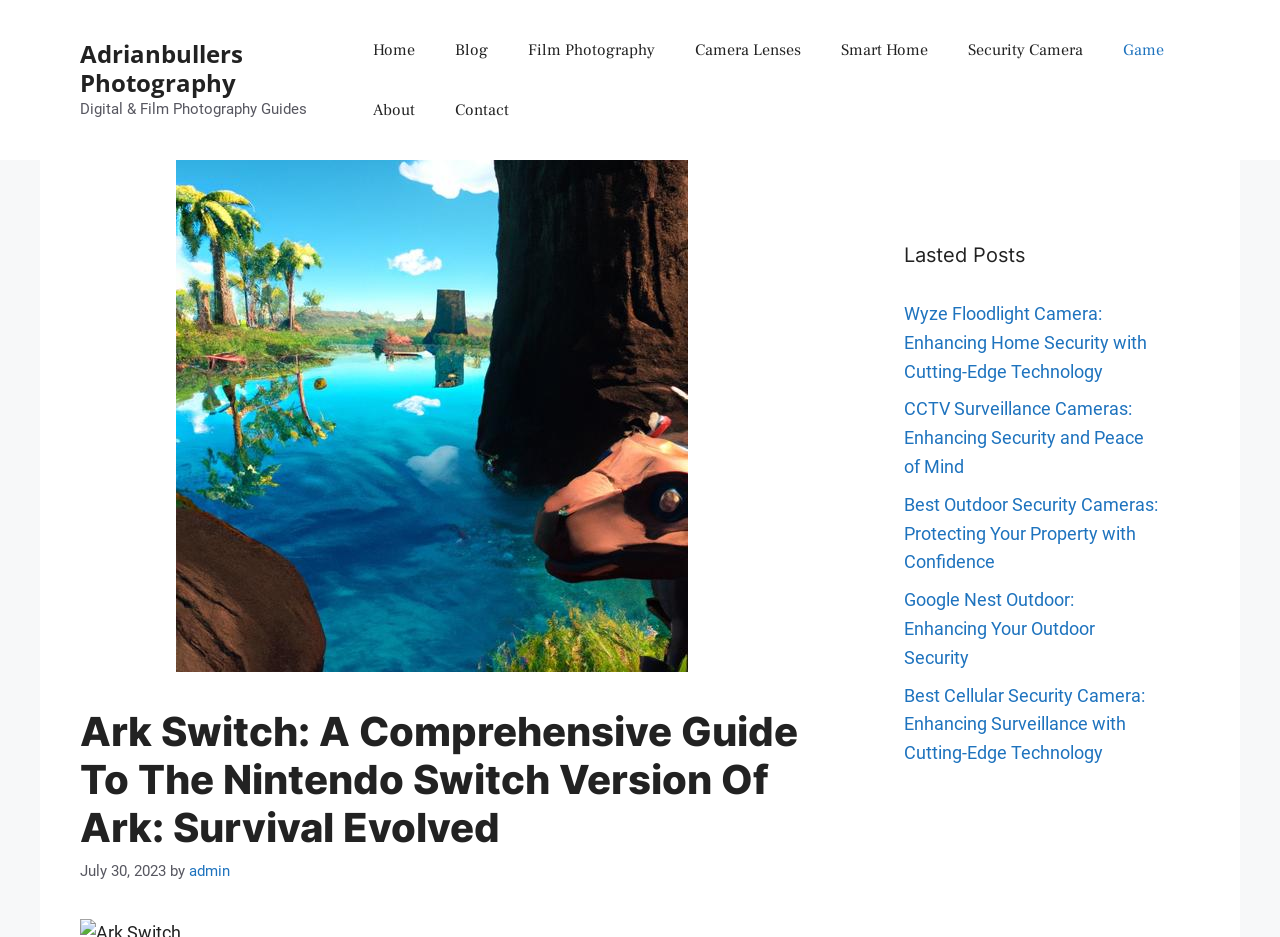Generate a detailed explanation of the webpage's features and information.

This webpage is a comprehensive guide to Ark: Survival Evolved on Nintendo Switch. At the top, there is a banner with a link to "Adrianbullers Photography" and a static text "Digital & Film Photography Guides". Below the banner, there is a primary navigation menu with 9 links: "Home", "Blog", "Film Photography", "Camera Lenses", "Smart Home", "Security Camera", "Game", "About", and "Contact".

On the left side of the page, there is a large image of "Ark Switch" taking up most of the vertical space. To the right of the image, there is a header section with a heading "Ark Switch: A Comprehensive Guide To The Nintendo Switch Version Of Ark: Survival Evolved" and a timestamp "July 30, 2023" with the author's name "admin" next to it.

Below the header section, there is a complementary section with a heading "Lasted Posts" and 5 links to recent articles about security cameras, including "Wyze Floodlight Camera", "CCTV Surveillance Cameras", "Best Outdoor Security Cameras", "Google Nest Outdoor", and "Best Cellular Security Camera".